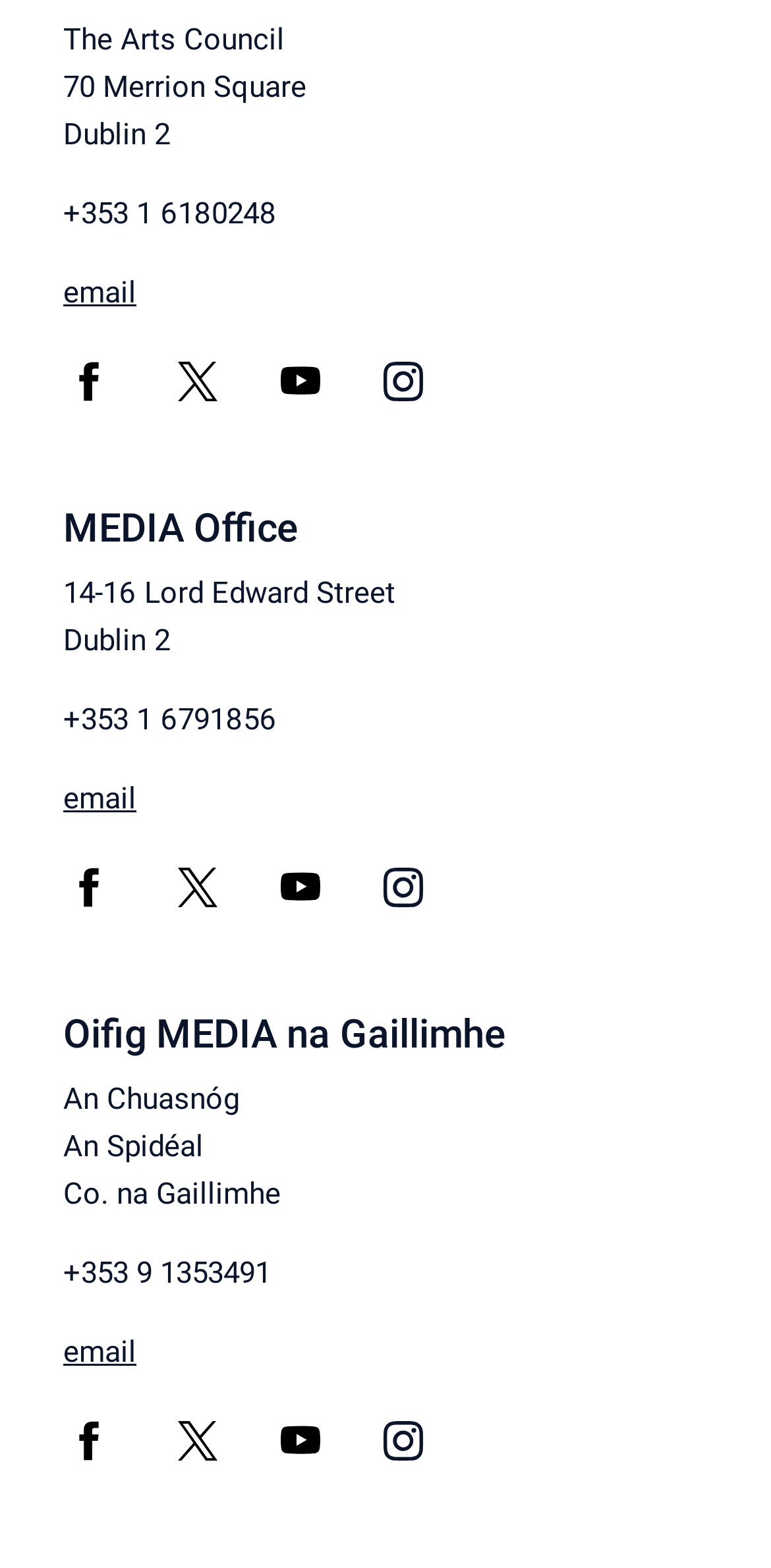Determine the bounding box coordinates for the region that must be clicked to execute the following instruction: "View the YouTube channel".

[0.323, 0.539, 0.456, 0.59]